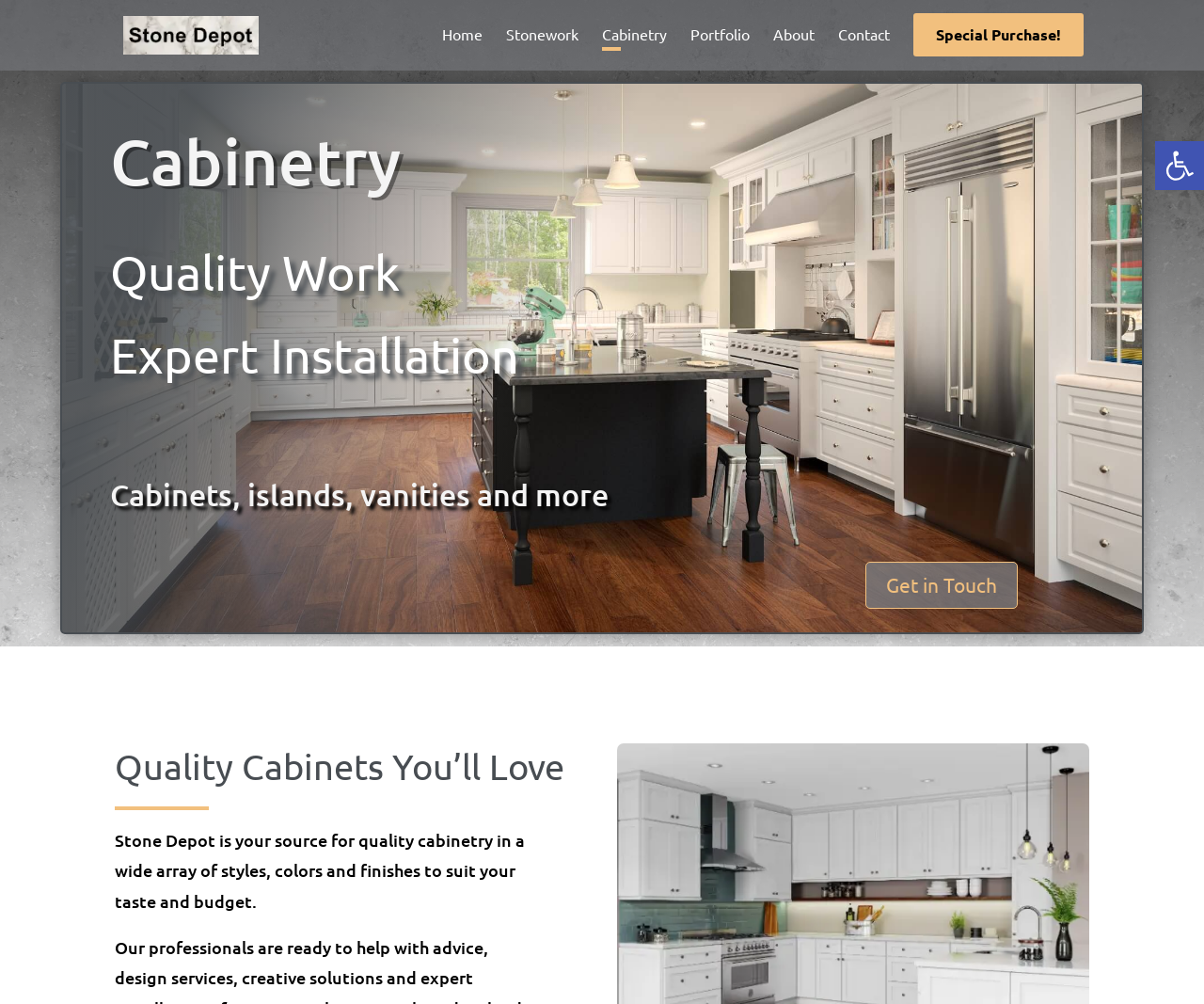Provide a short answer to the following question with just one word or phrase: What is the focus of the webpage?

Cabinetry